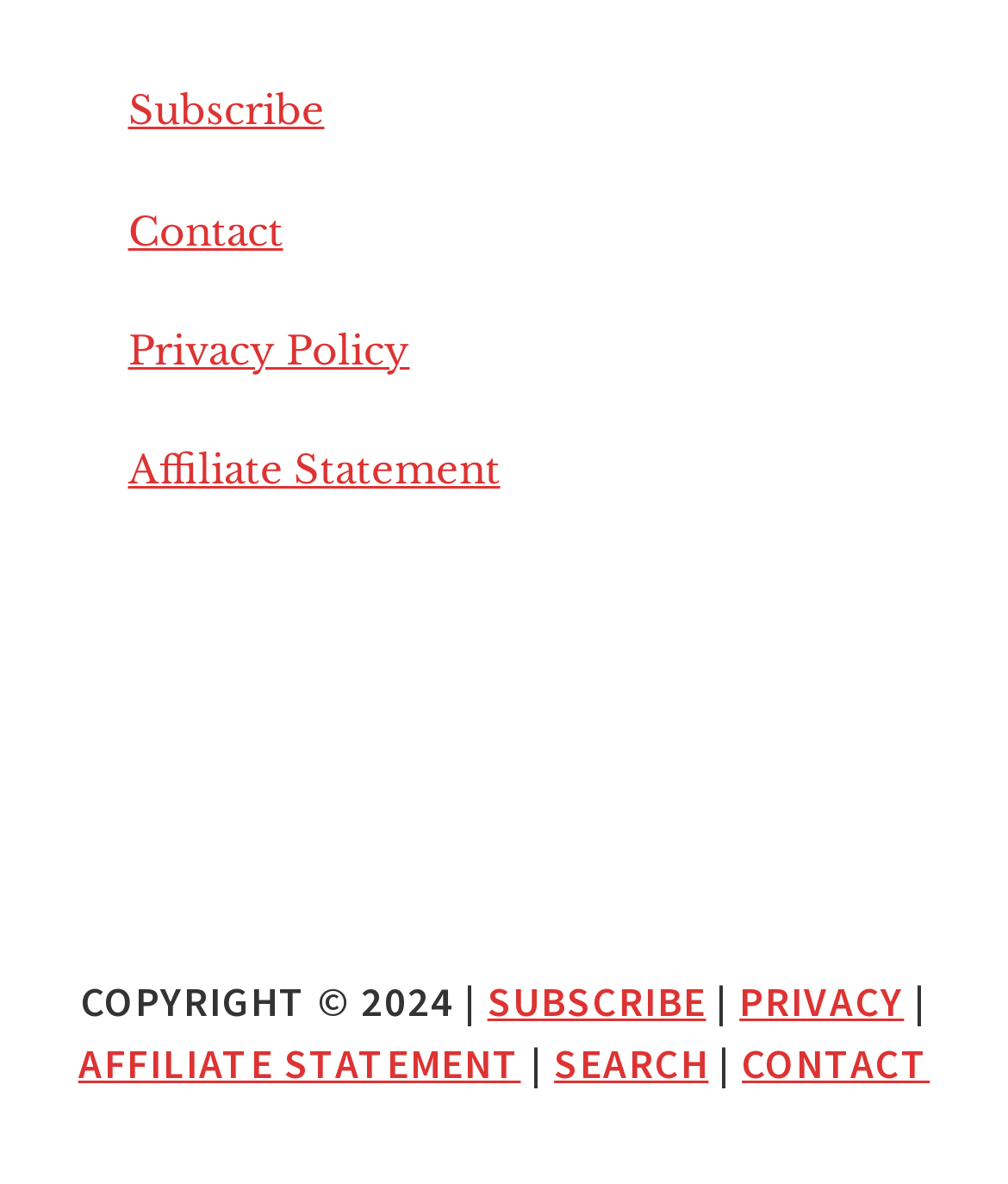How many static text elements are at the bottom of the page?
Can you provide an in-depth and detailed response to the question?

At the bottom of the page, I can see two static text elements: 'COPYRIGHT © 2024 |' and '|'.